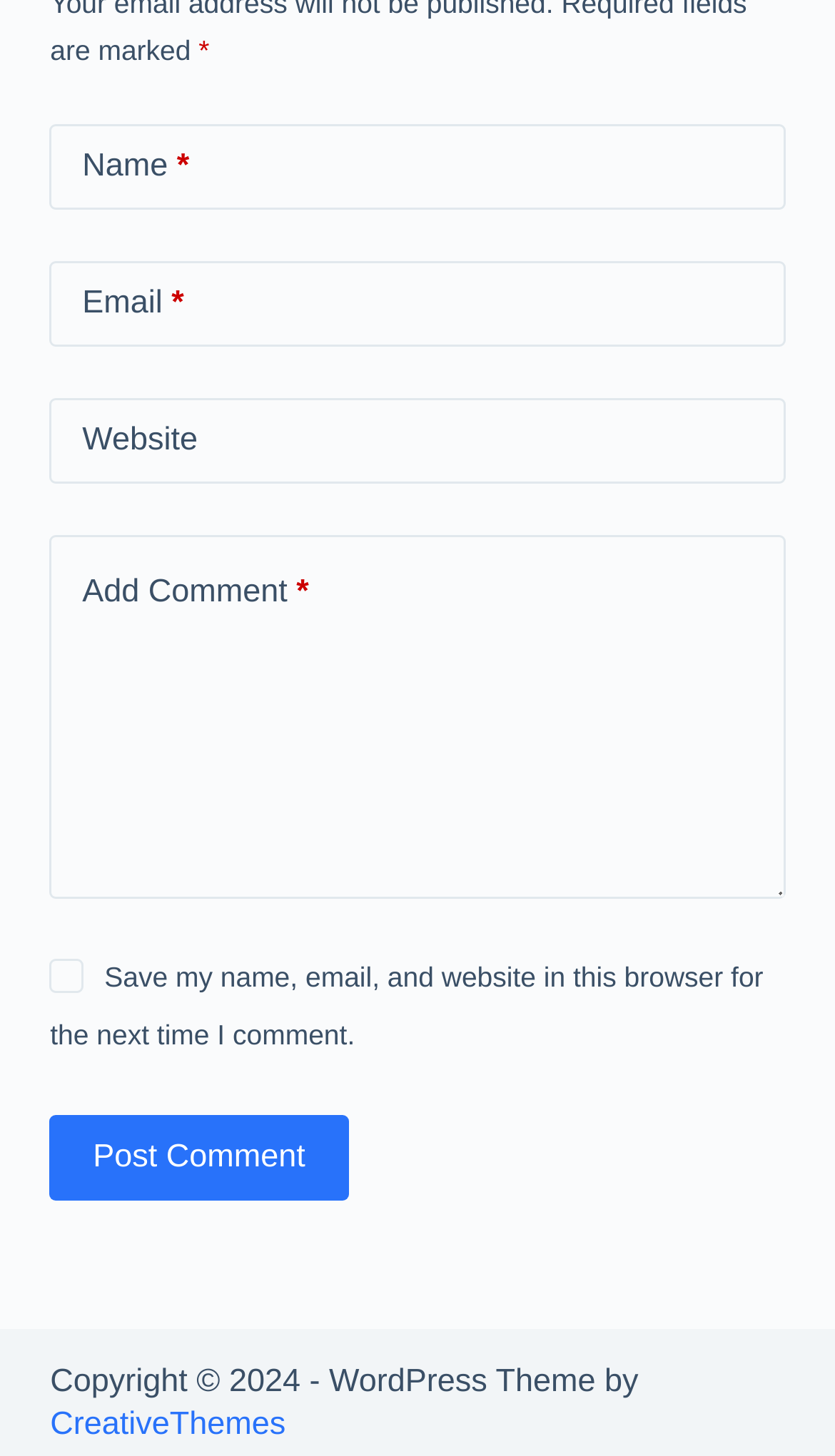What is the button at the bottom of the form for?
Using the information presented in the image, please offer a detailed response to the question.

The button at the bottom of the form is described by the element with ID 325, and its label is 'Post Comment'. This suggests that the button is used to submit the comment form.